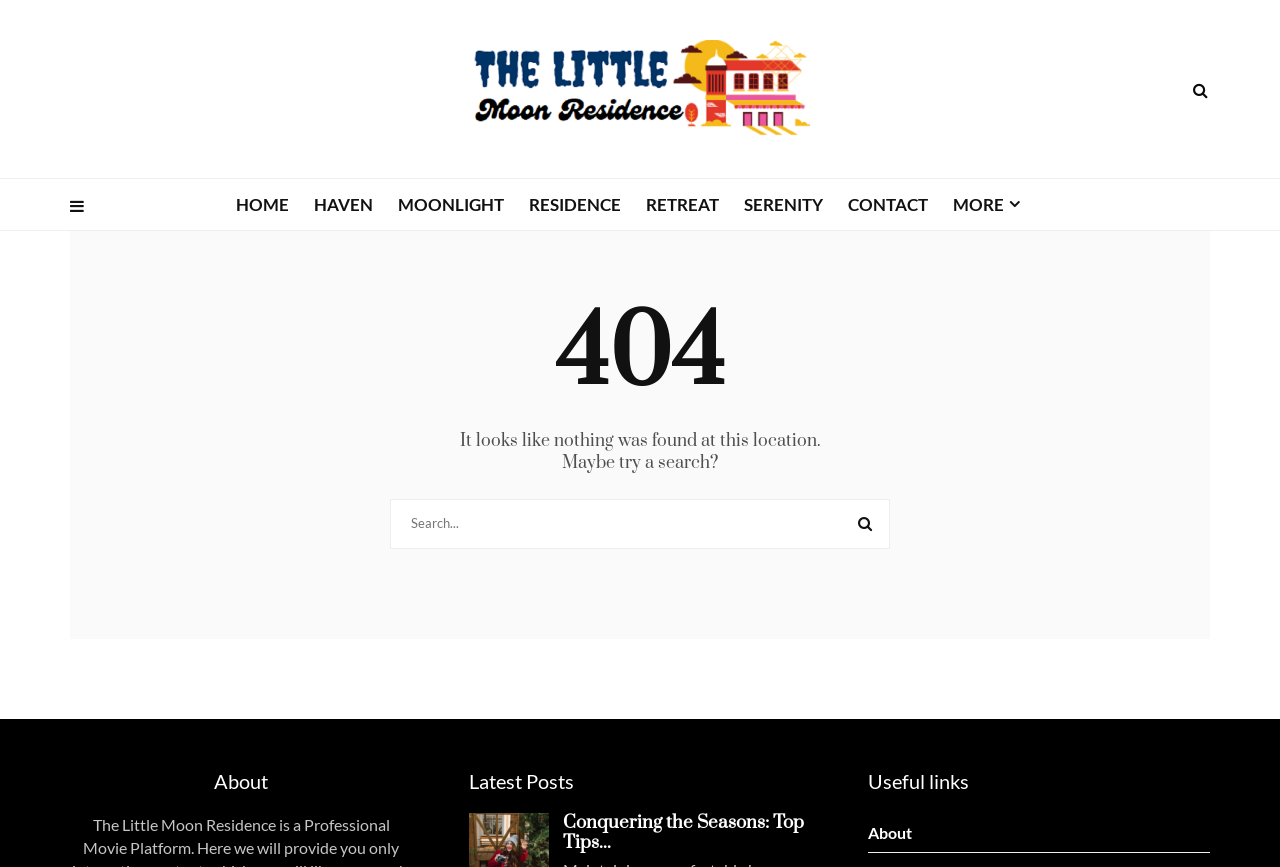Please find the bounding box coordinates of the element's region to be clicked to carry out this instruction: "search for something".

[0.305, 0.576, 0.695, 0.633]